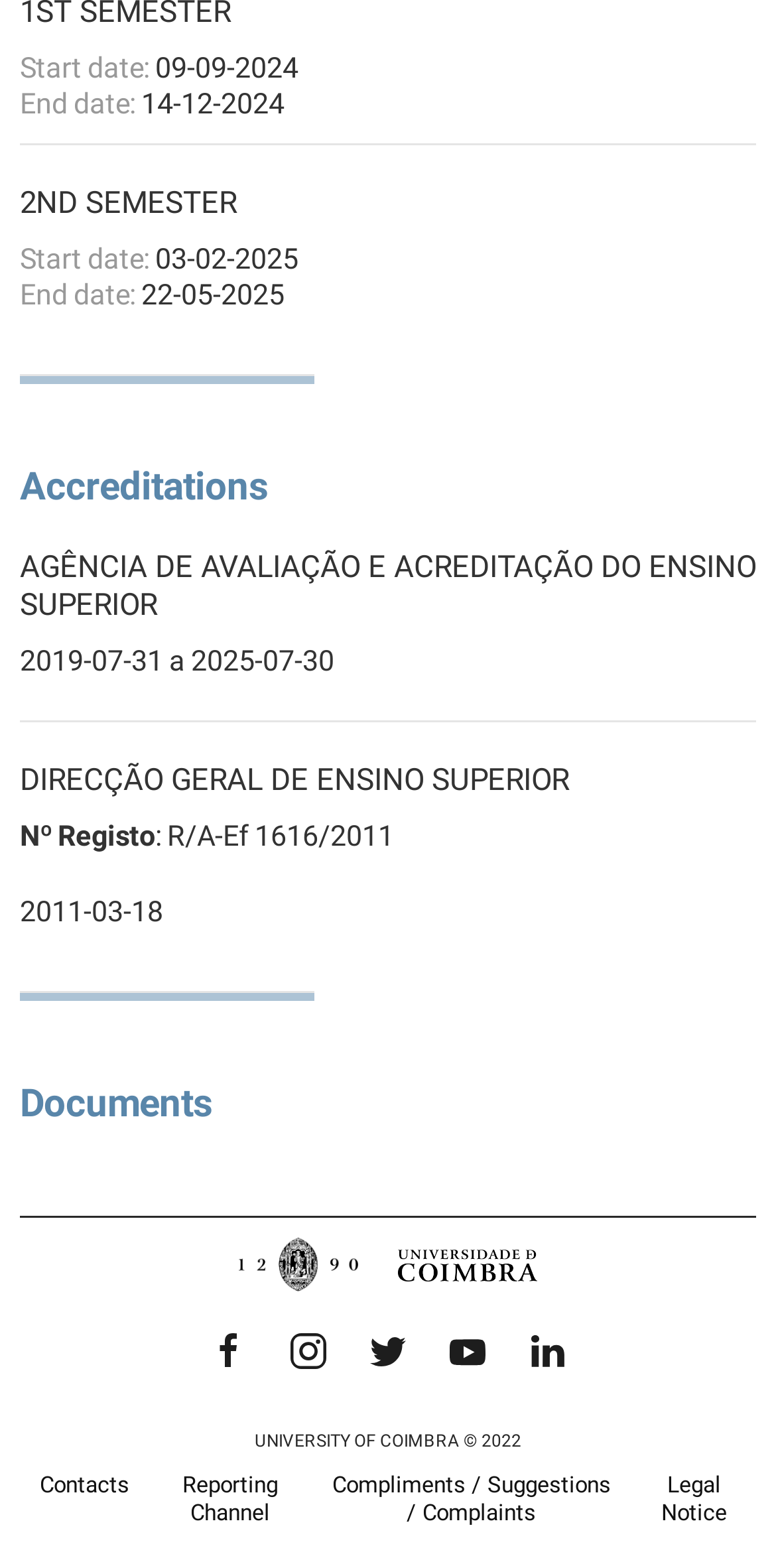What is the copyright year of the university?
Using the details from the image, give an elaborate explanation to answer the question.

I found the copyright year by looking at the StaticText at the bottom of the page, which contains the copyright information 'UNIVERSITY OF COIMBRA © 2022'.